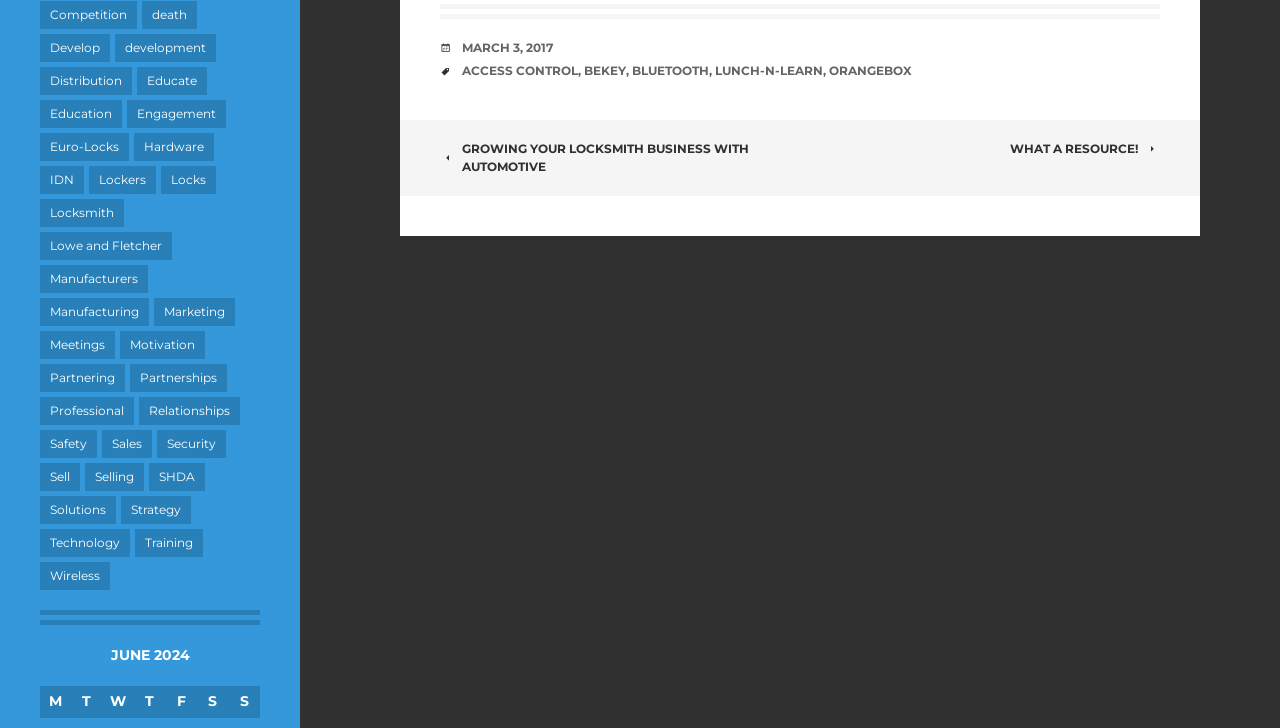What tags are associated with the post?
Respond to the question with a single word or phrase according to the image.

ACCESS CONTROL, BEKEY, BLUETOOTH, LUNCH-N-LEARN, ORANGEBOX